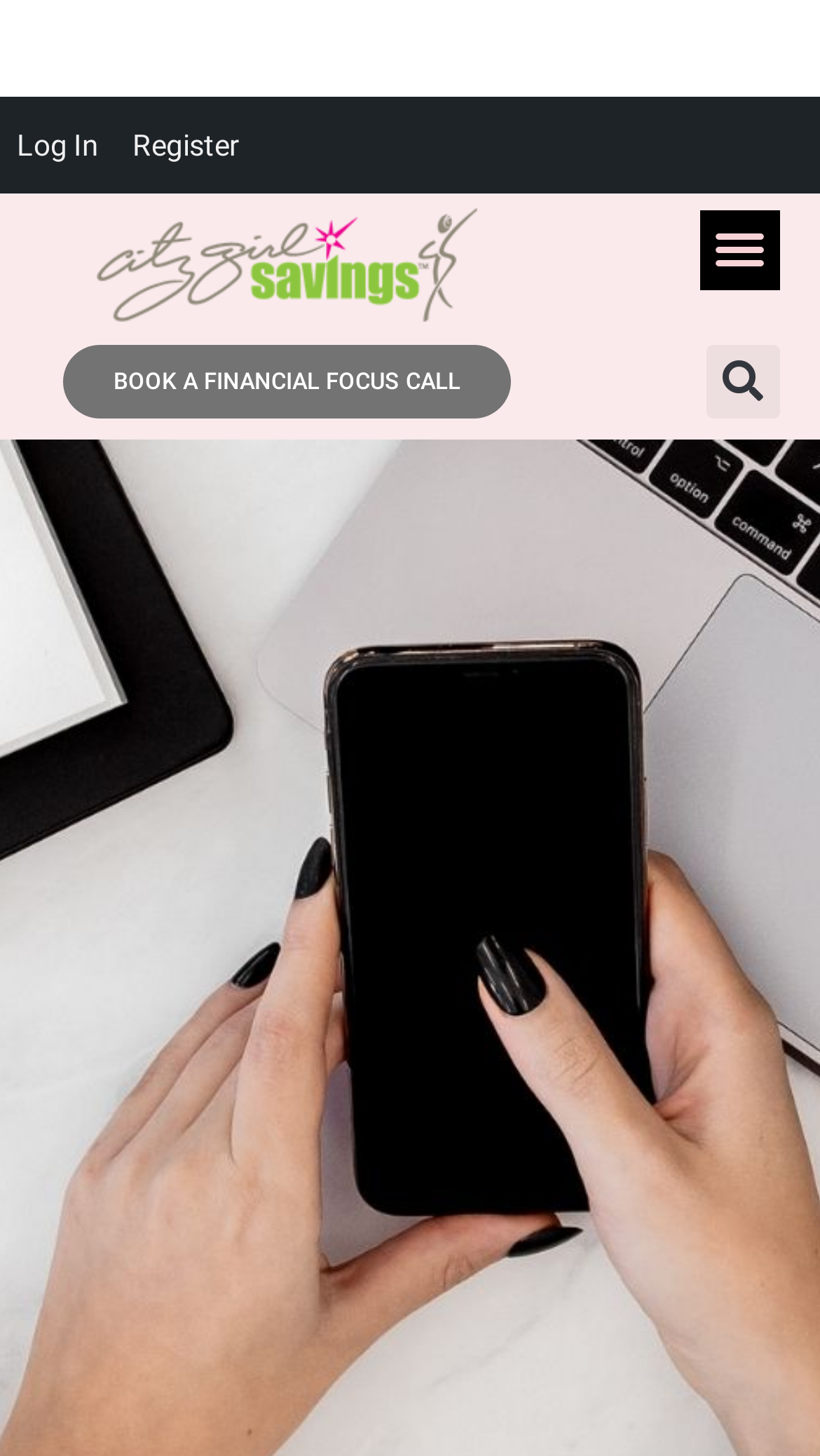What is the function of the 'Search' button?
Can you provide a detailed and comprehensive answer to the question?

The 'Search' button is located next to a search input field, indicating that it is used to submit a search query. When clicked, it will likely perform a search on the website, returning relevant results.